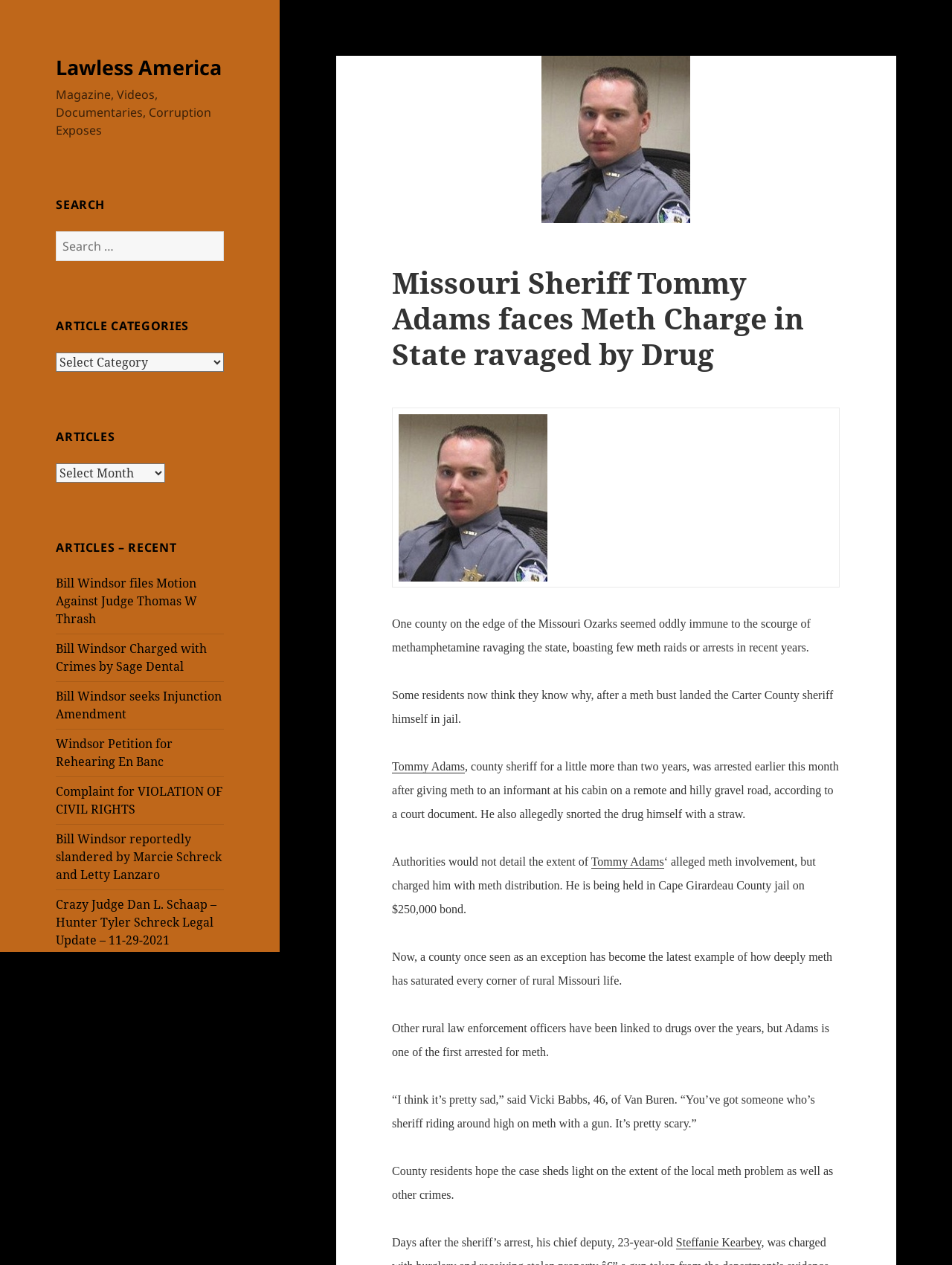Kindly provide the bounding box coordinates of the section you need to click on to fulfill the given instruction: "View the image of Tommy Adams".

[0.569, 0.044, 0.725, 0.177]